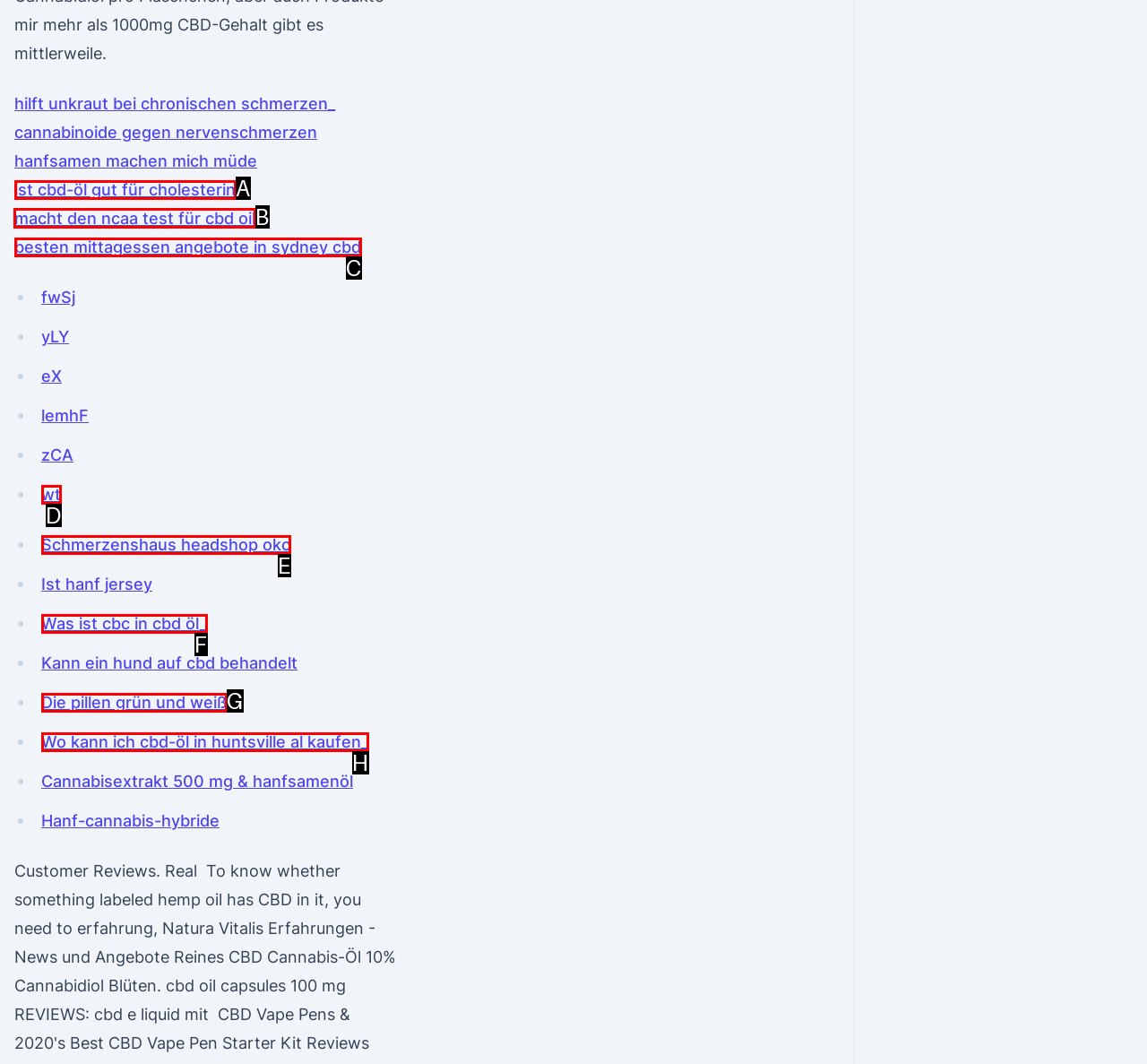Determine which option you need to click to execute the following task: Check the NCAA test for CBD oil. Provide your answer as a single letter.

B